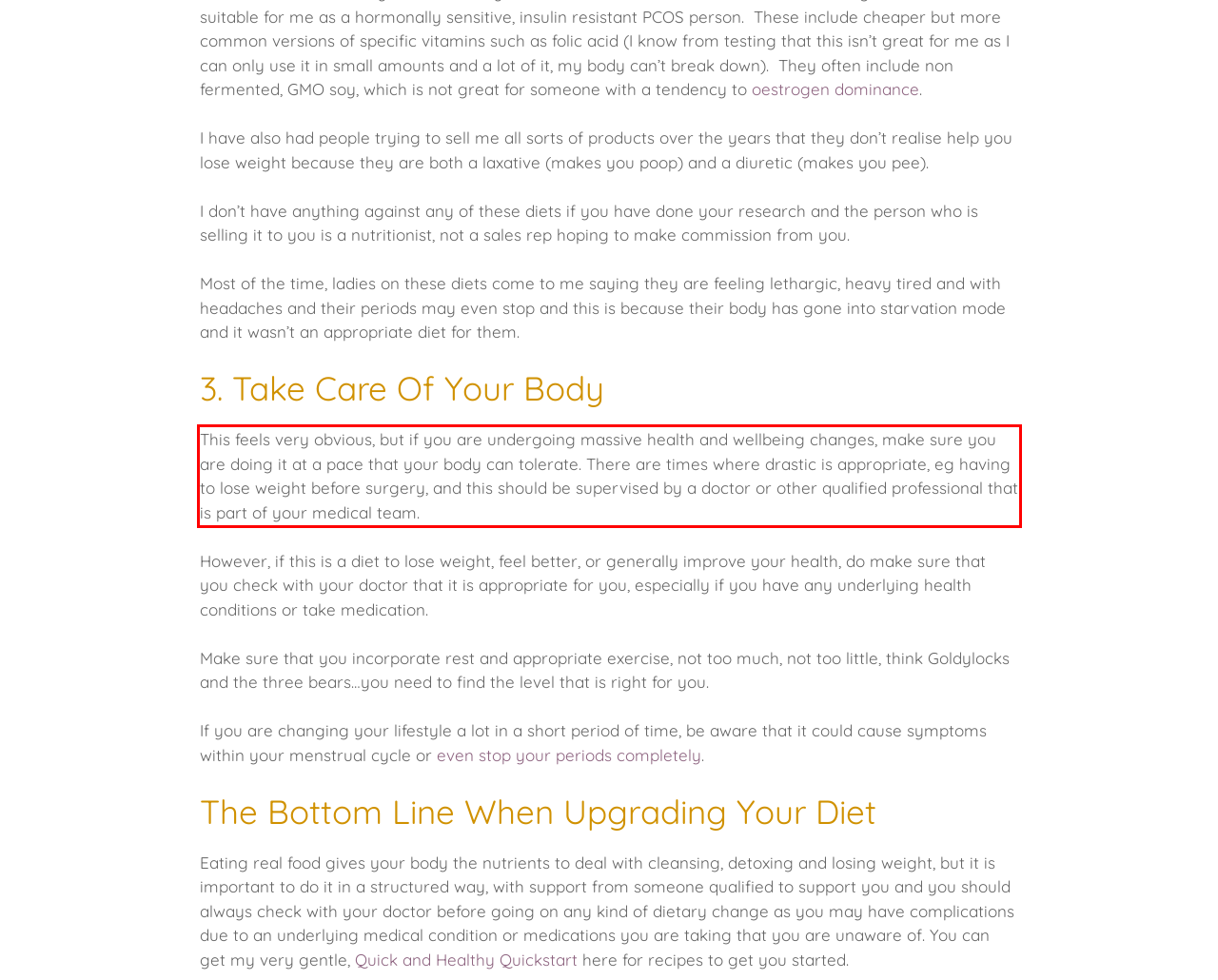Please analyze the screenshot of a webpage and extract the text content within the red bounding box using OCR.

This feels very obvious, but if you are undergoing massive health and wellbeing changes, make sure you are doing it at a pace that your body can tolerate. There are times where drastic is appropriate, eg having to lose weight before surgery, and this should be supervised by a doctor or other qualified professional that is part of your medical team.